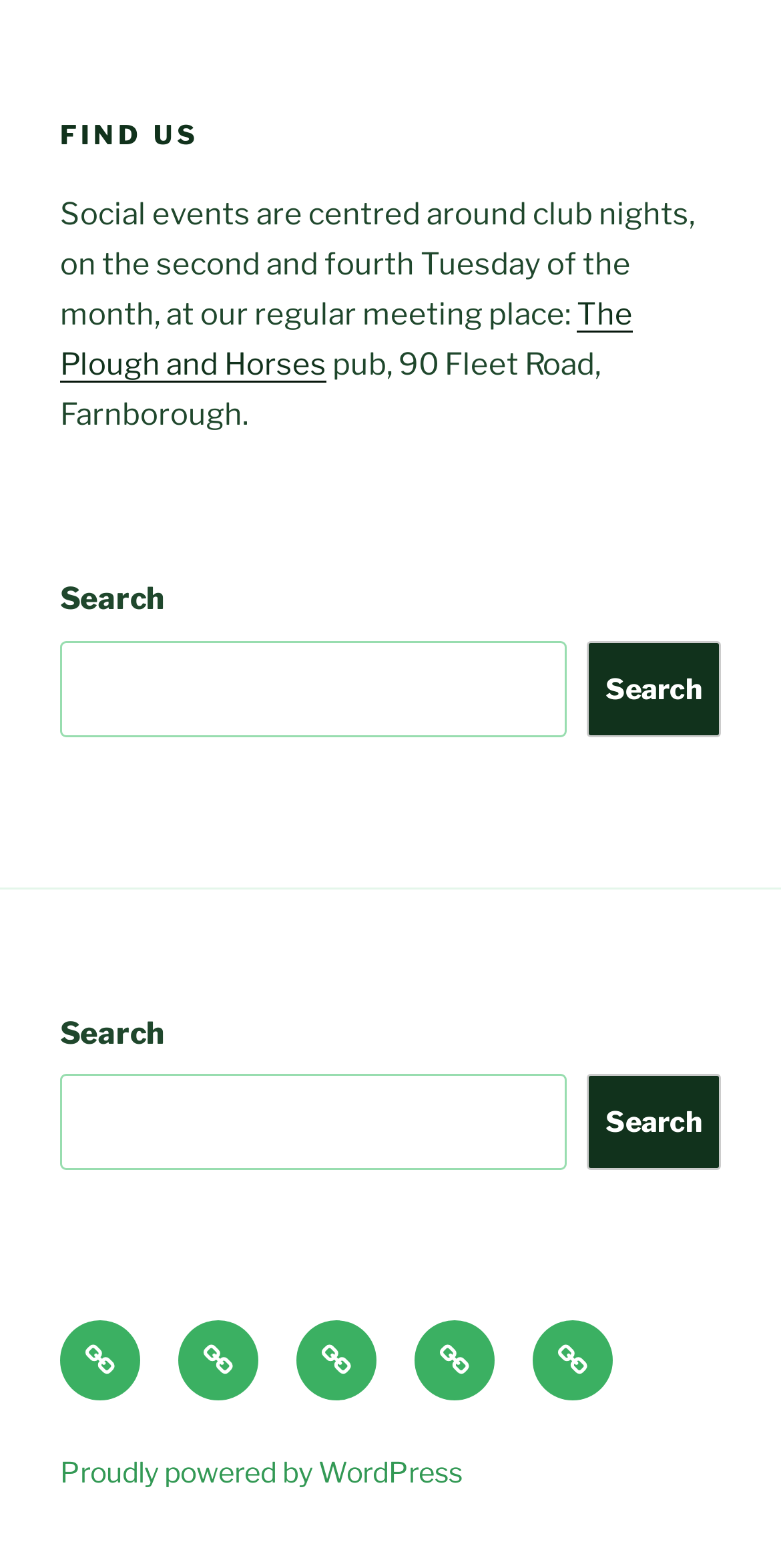Identify the bounding box coordinates for the region to click in order to carry out this instruction: "Go to Home". Provide the coordinates using four float numbers between 0 and 1, formatted as [left, top, right, bottom].

[0.077, 0.842, 0.179, 0.893]